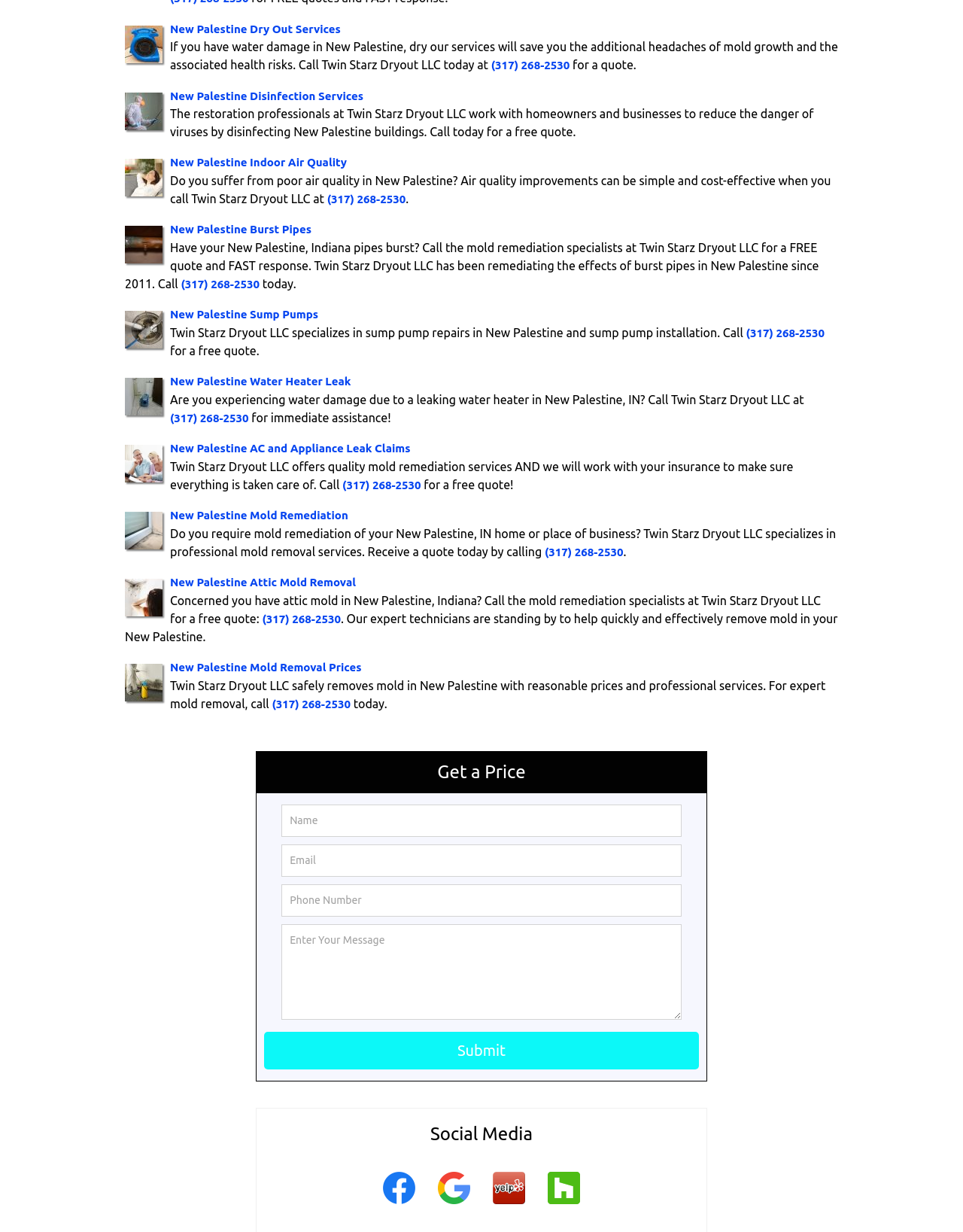Given the description "(317) 268-2530", provide the bounding box coordinates of the corresponding UI element.

[0.775, 0.265, 0.856, 0.275]